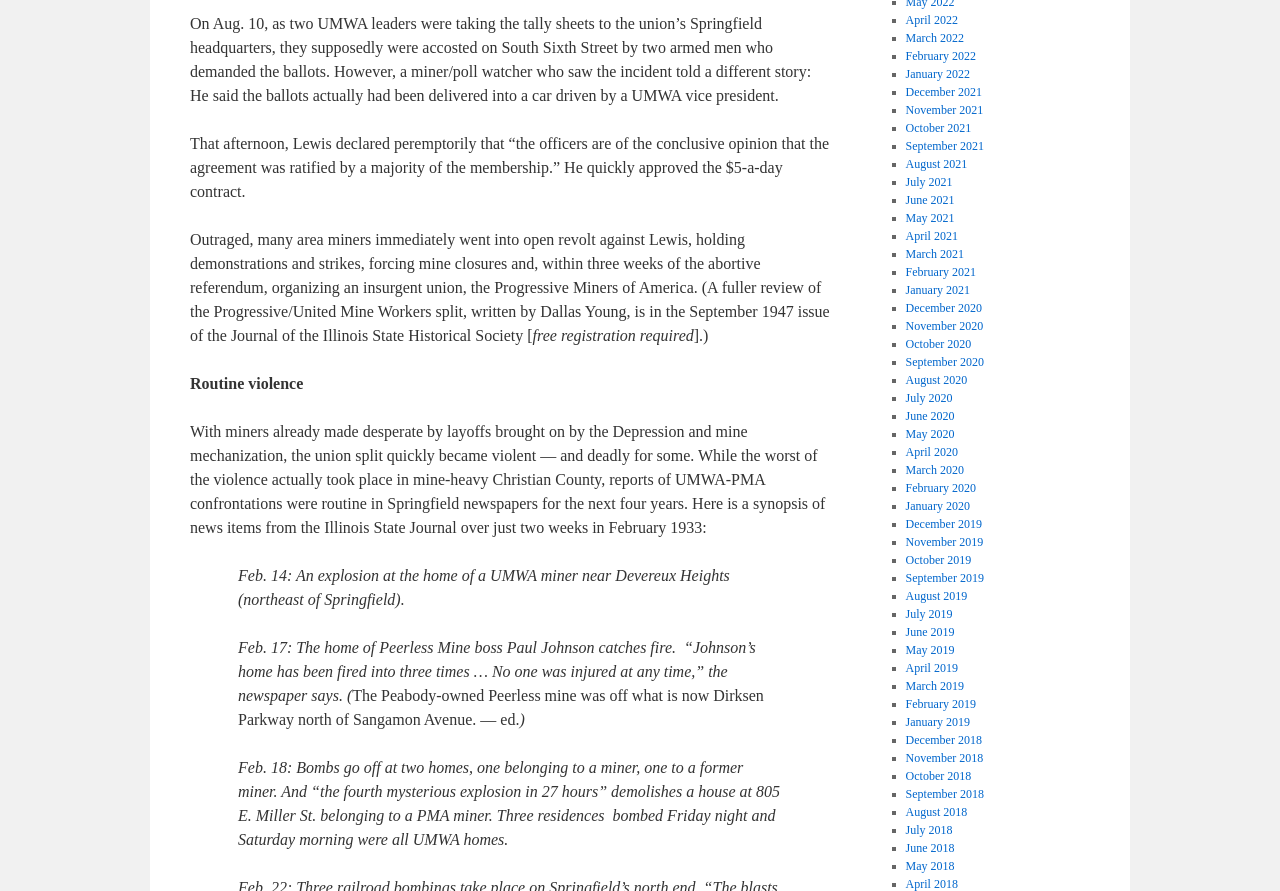Find the bounding box coordinates for the area you need to click to carry out the instruction: "click September 2021". The coordinates should be four float numbers between 0 and 1, indicated as [left, top, right, bottom].

[0.707, 0.156, 0.769, 0.172]